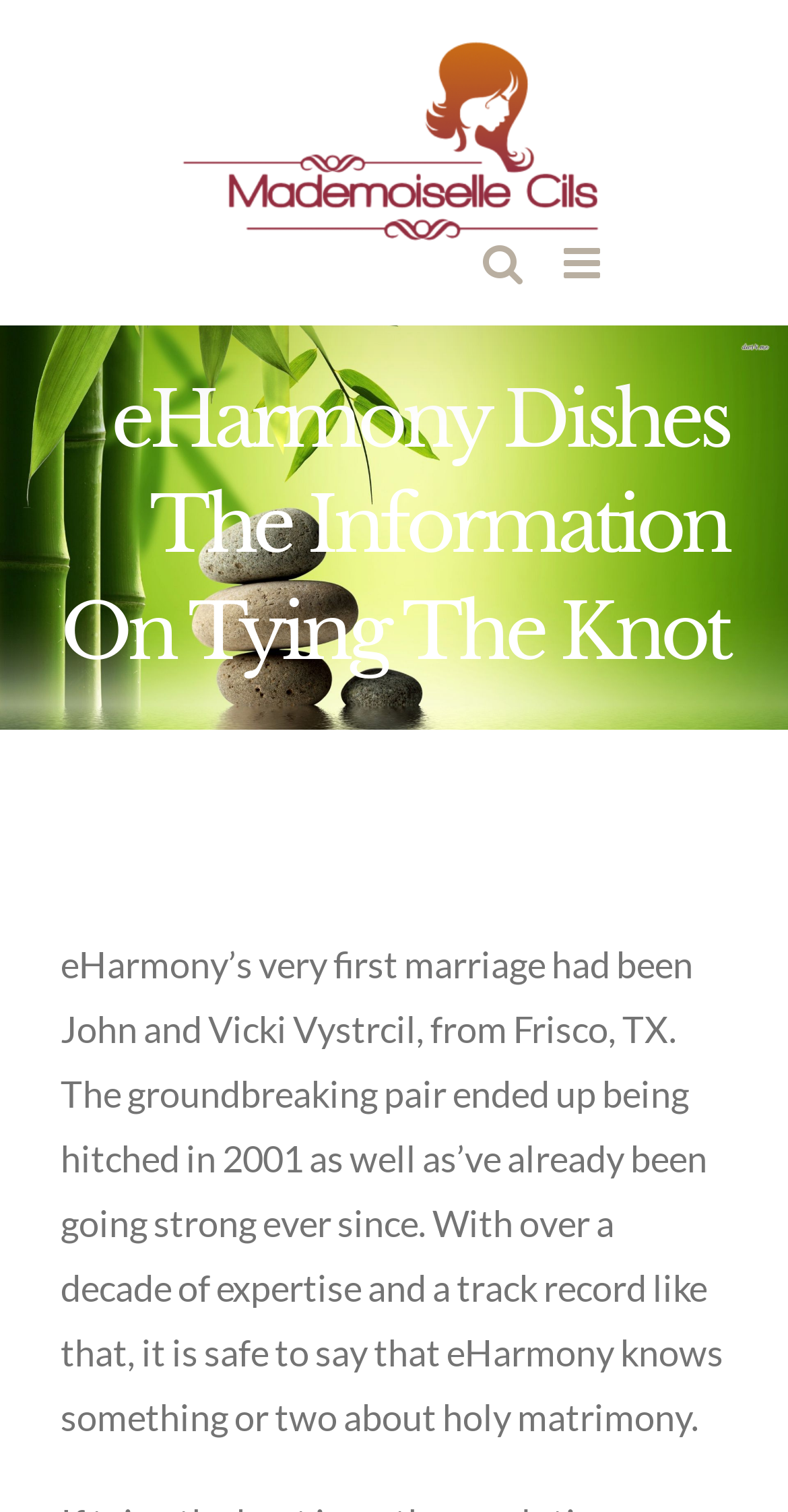What is the purpose of the link 'Activer/désactiver la recherche mobile'?
Provide a thorough and detailed answer to the question.

The link 'Activer/désactiver la recherche mobile' is likely used to toggle the mobile search functionality, allowing users to enable or disable search on their mobile devices.